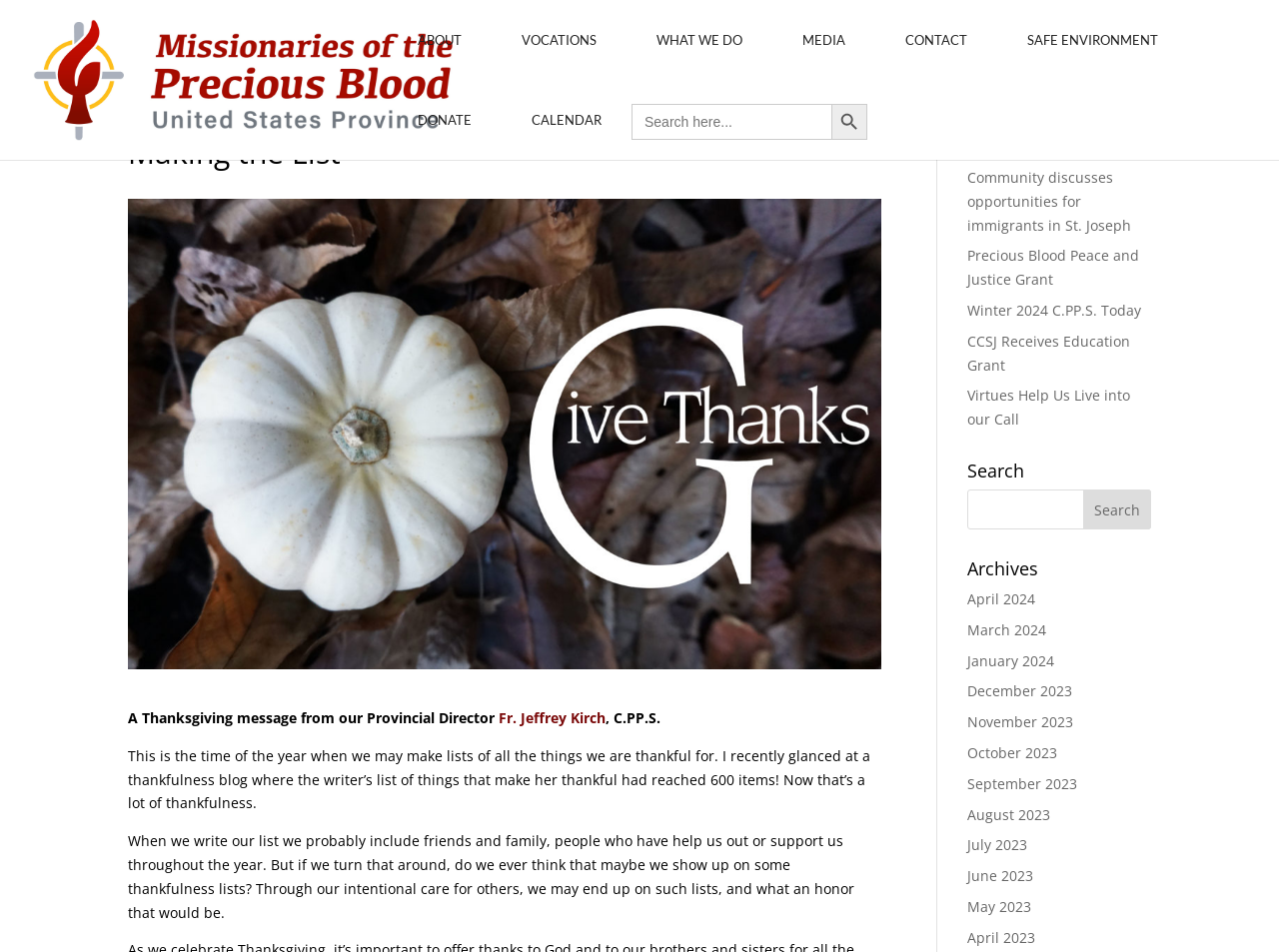Please provide the bounding box coordinates for the element that needs to be clicked to perform the following instruction: "Visit the ABOUT page". The coordinates should be given as four float numbers between 0 and 1, i.e., [left, top, right, bottom].

[0.303, 0.0, 0.384, 0.084]